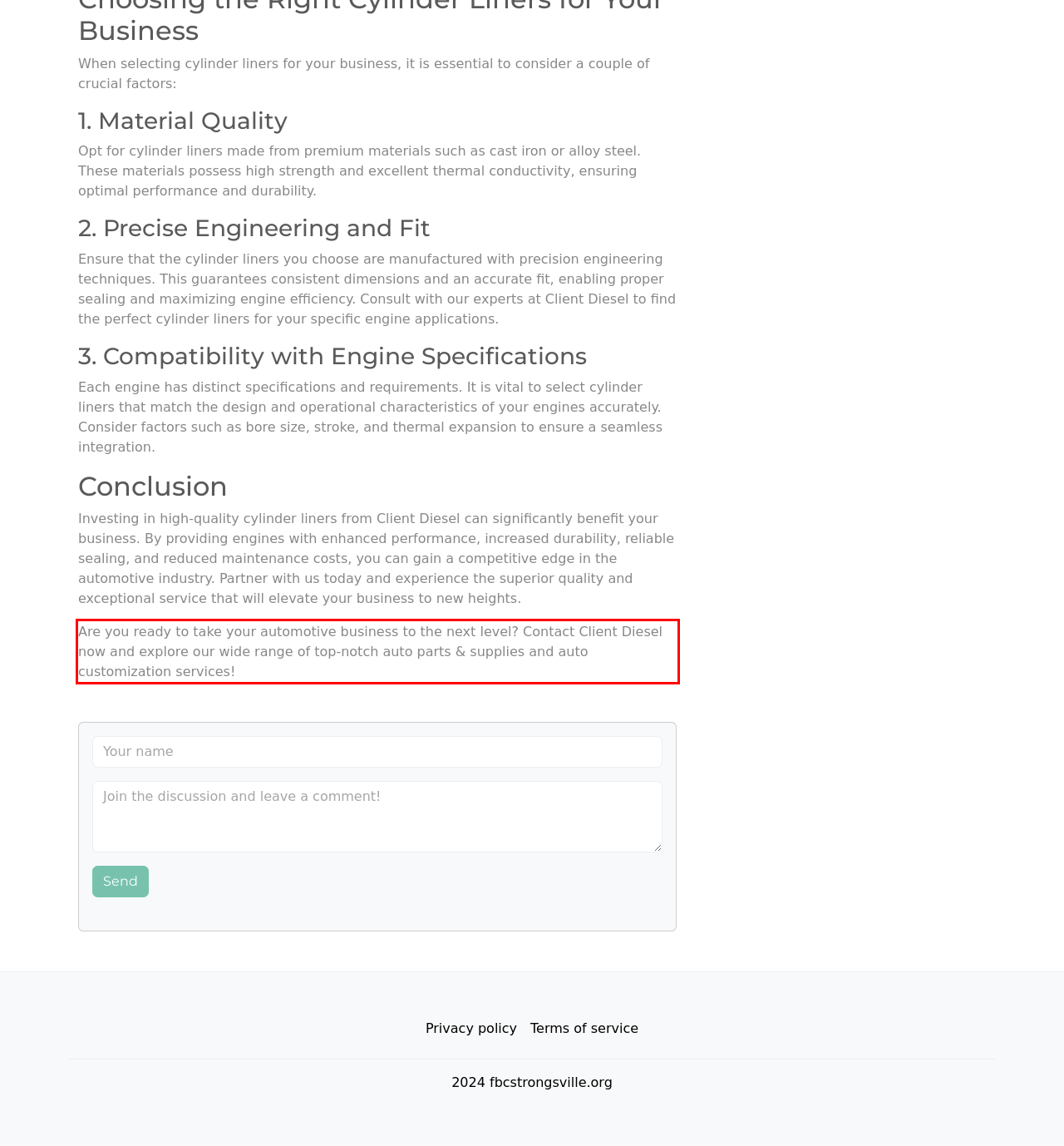By examining the provided screenshot of a webpage, recognize the text within the red bounding box and generate its text content.

Are you ready to take your automotive business to the next level? Contact Client Diesel now and explore our wide range of top-notch auto parts & supplies and auto customization services!